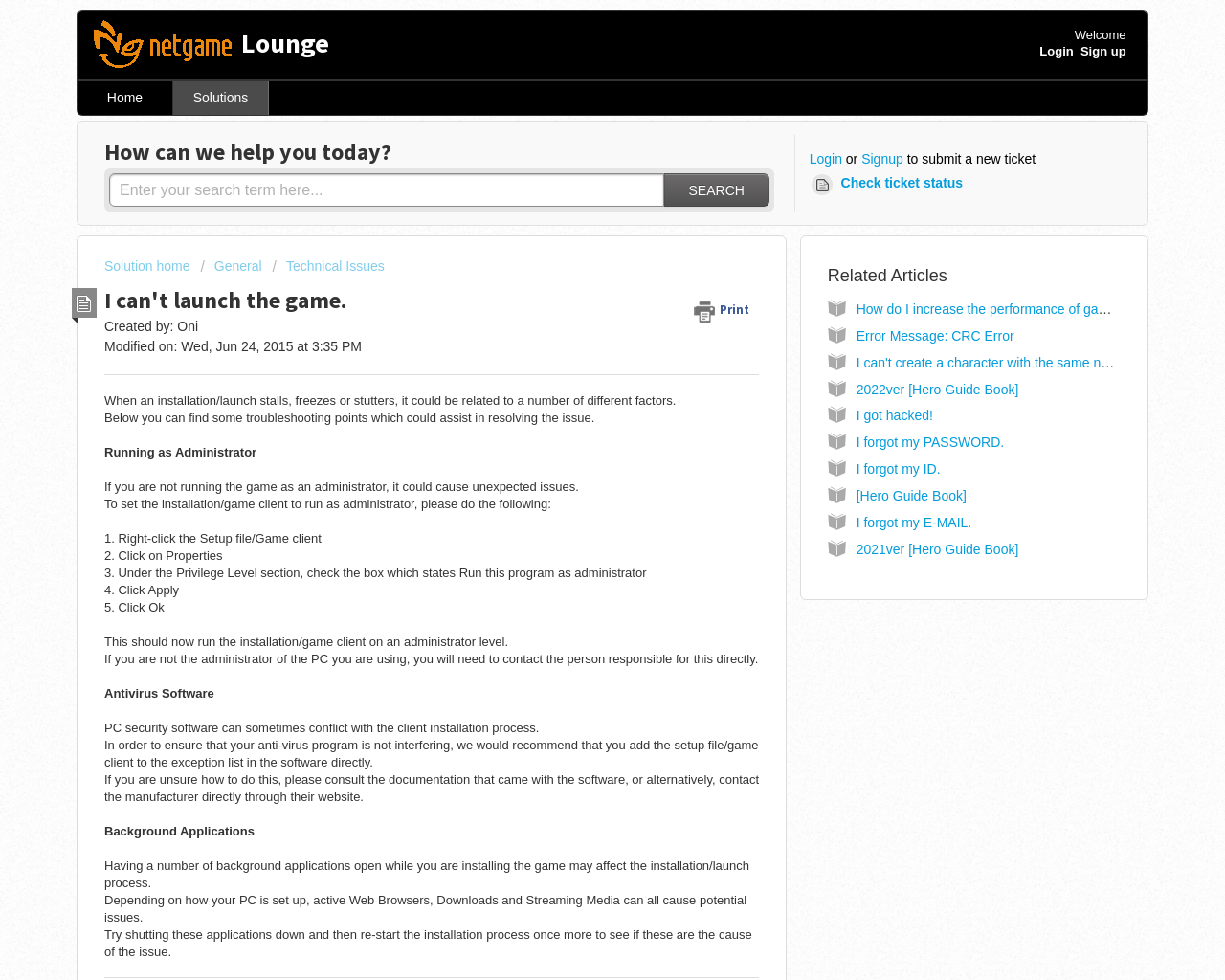What is the purpose of the 'Search' button?
Look at the webpage screenshot and answer the question with a detailed explanation.

The 'Search' button is located near the top of the webpage, and its purpose is to allow users to search for solutions to their game launch issues. This suggests that the webpage has a database of solutions that users can search through to find answers to their specific problems.